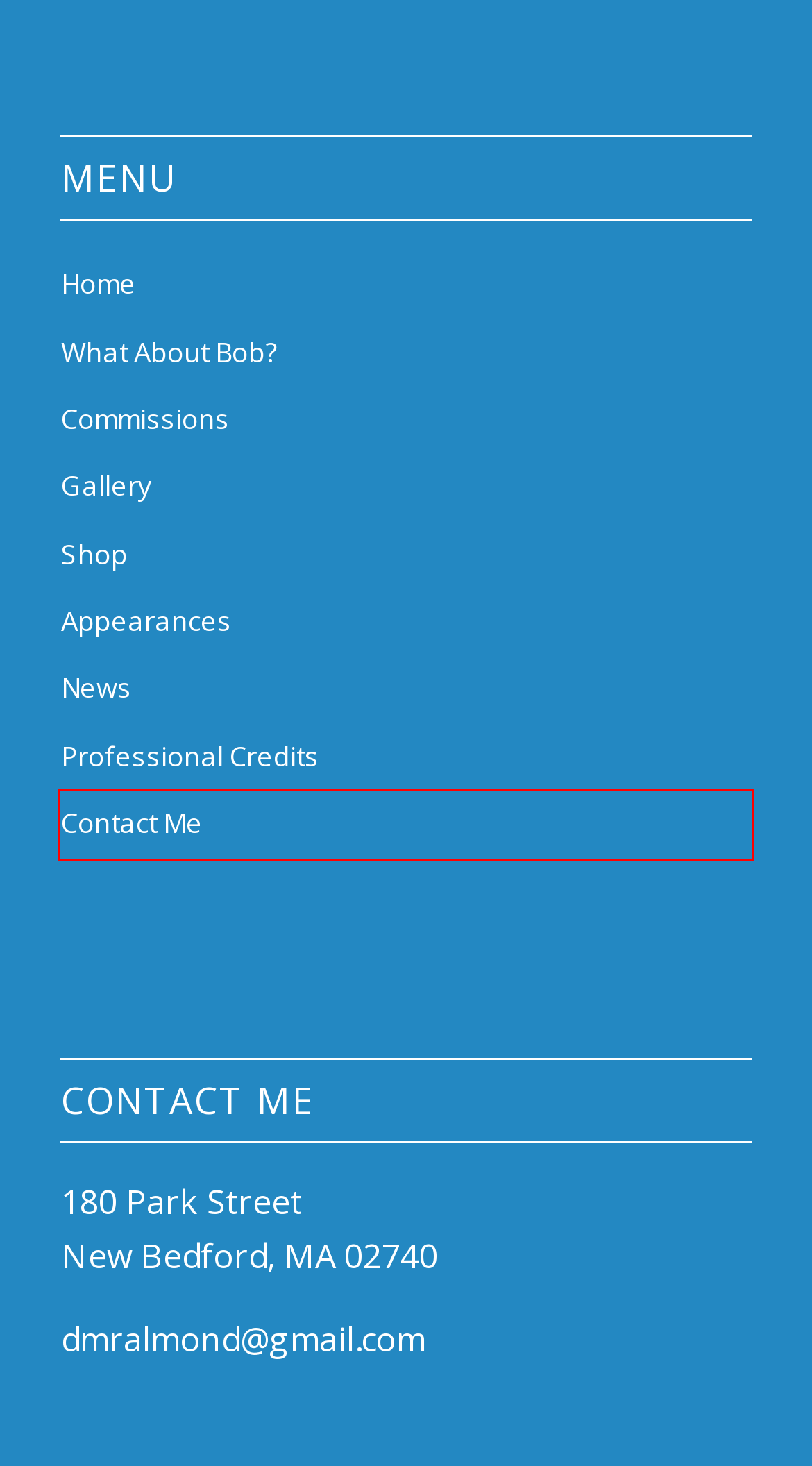A screenshot of a webpage is given, marked with a red bounding box around a UI element. Please select the most appropriate webpage description that fits the new page after clicking the highlighted element. Here are the candidates:
A. What About Bob? – Almond Ink
B. Products – Almond Ink
C. Contact Me – Almond Ink
D. Professional Credits – Almond Ink
E. My account – Almond Ink
F. Commissions – Almond Ink
G. Gallery – Almond Ink
H. Appearances – Almond Ink

C